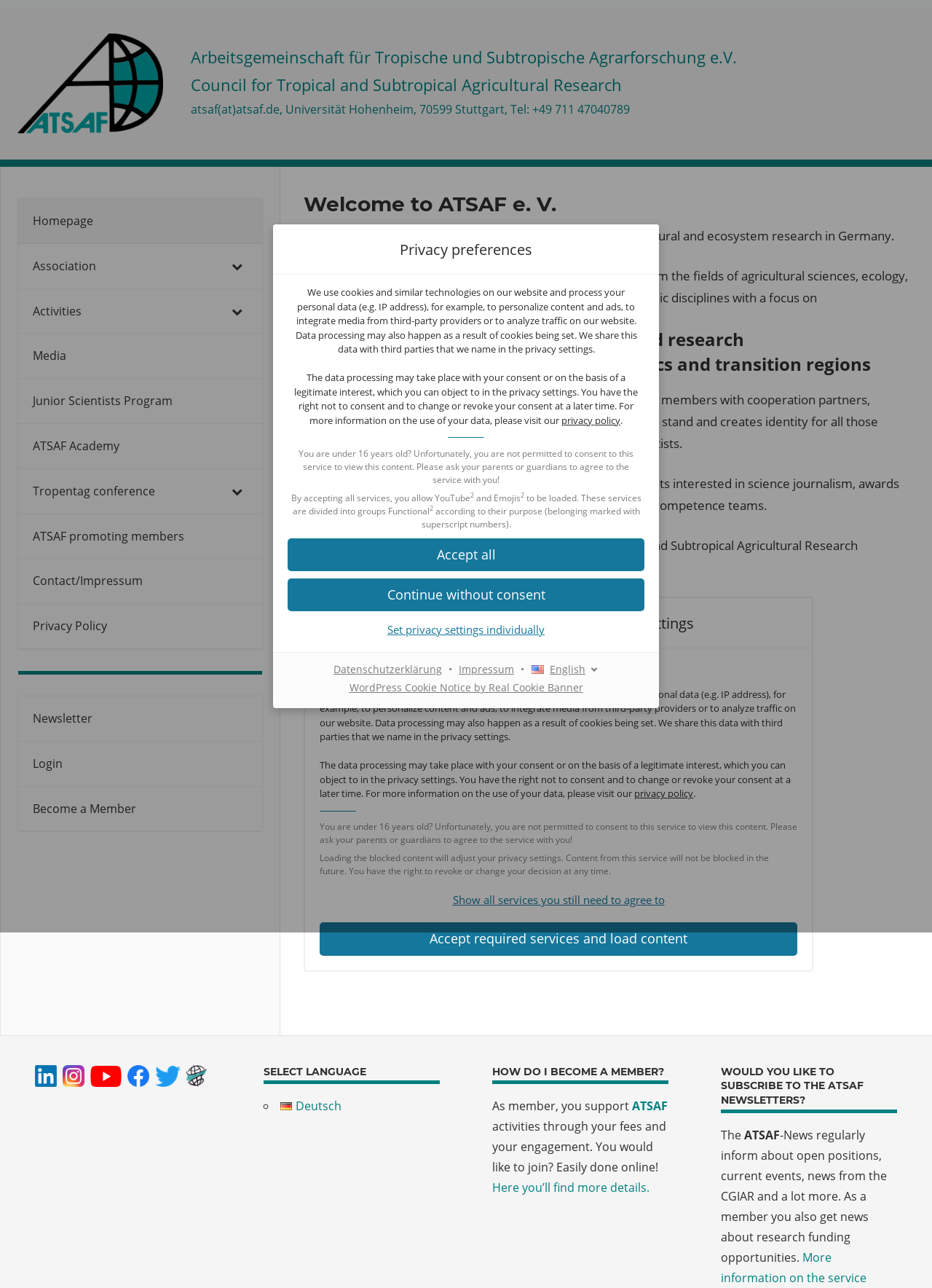Using the information in the image, give a comprehensive answer to the question: 
What is the function of the 'Accept all' button?

Based on the context of the privacy preferences dialog, the 'Accept all' button is likely to allow all services, including YouTube and Emojis, to be loaded, as mentioned in the surrounding text.